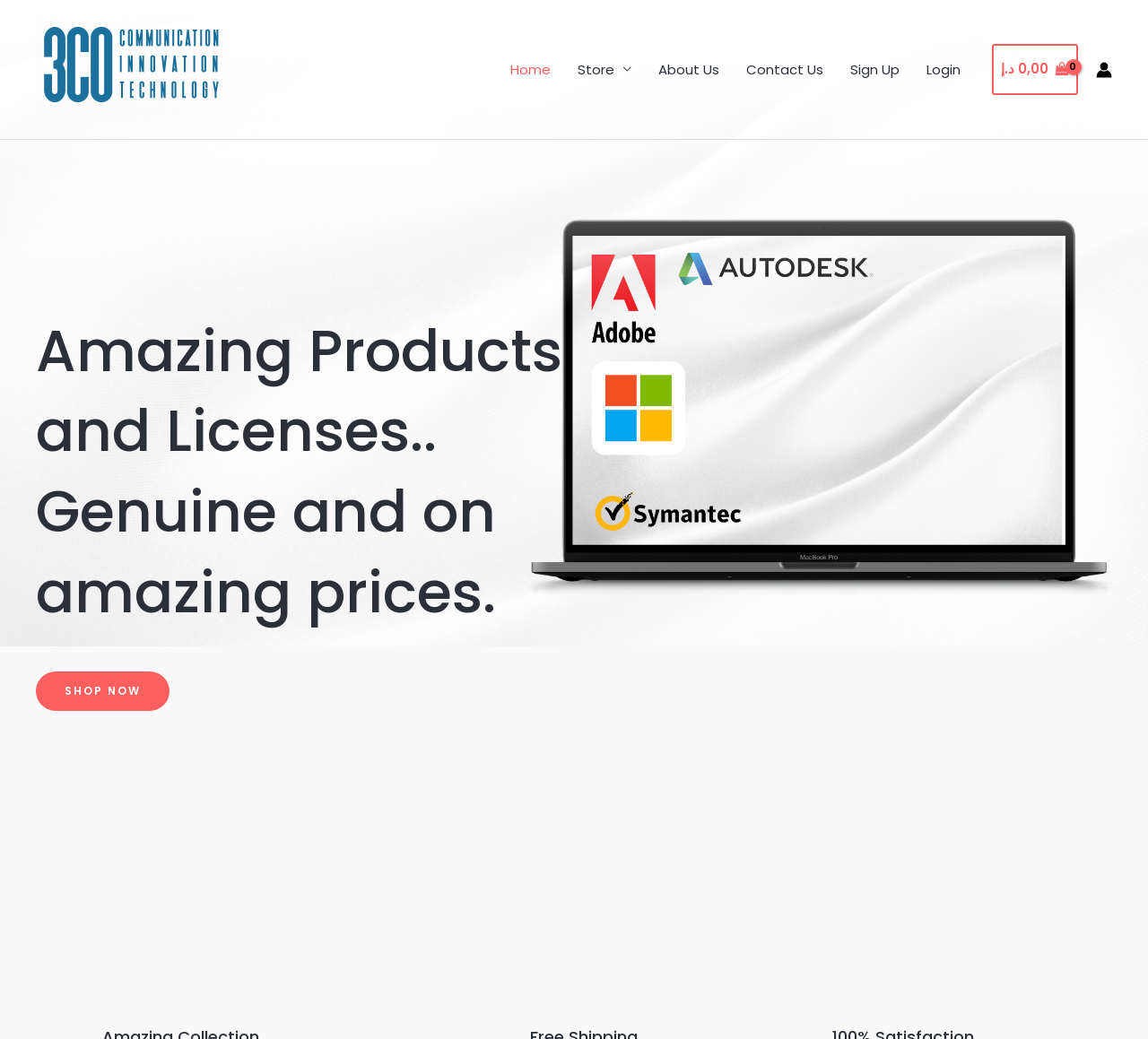Please determine the headline of the webpage and provide its content.

Amazing Products and Licenses..
Genuine and on amazing prices.